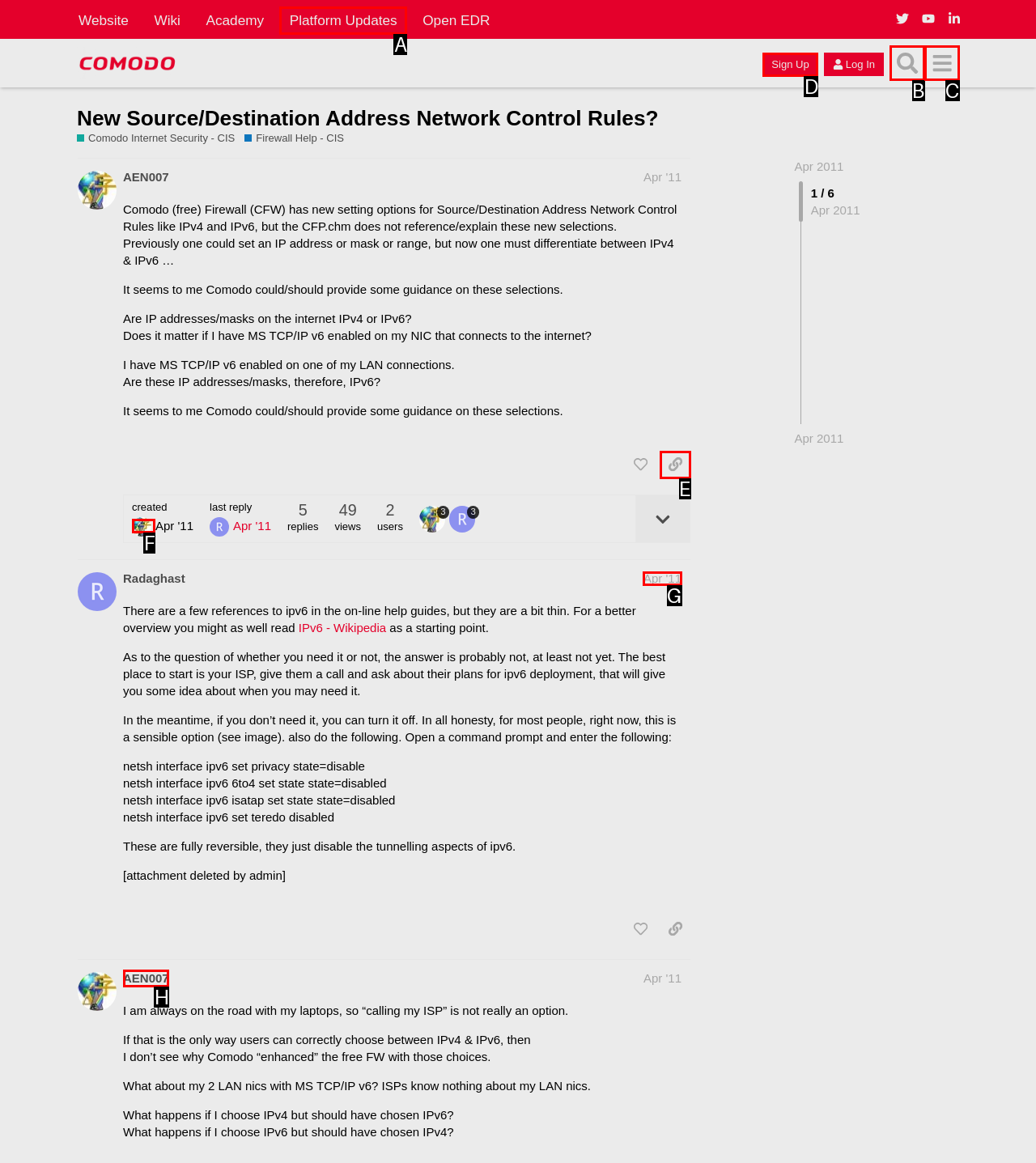Using the given description: kebnekaise, identify the HTML element that corresponds best. Answer with the letter of the correct option from the available choices.

None